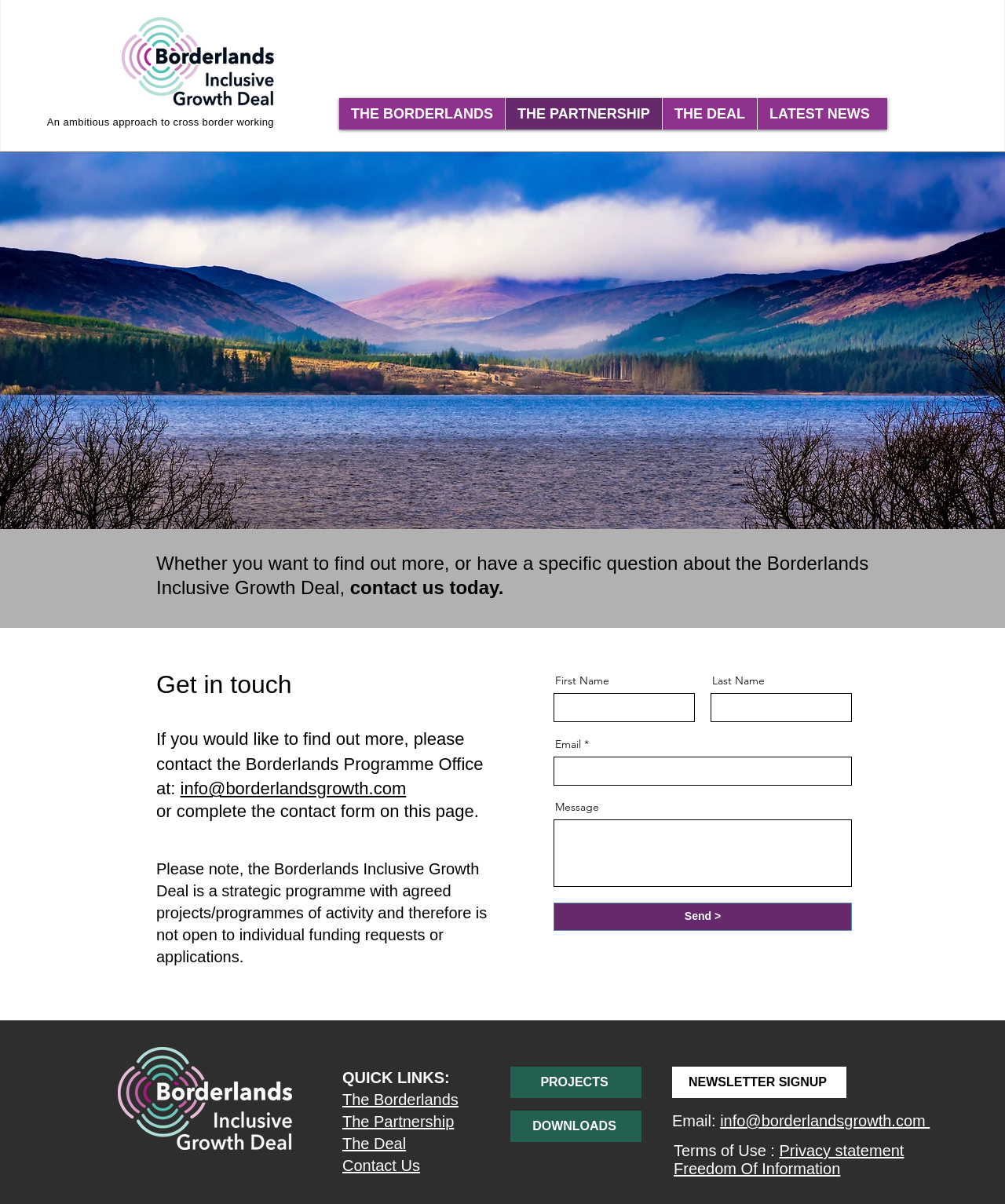Using the description: "clickonmagazines@gmail.com", determine the UI element's bounding box coordinates. Ensure the coordinates are in the format of four float numbers between 0 and 1, i.e., [left, top, right, bottom].

None